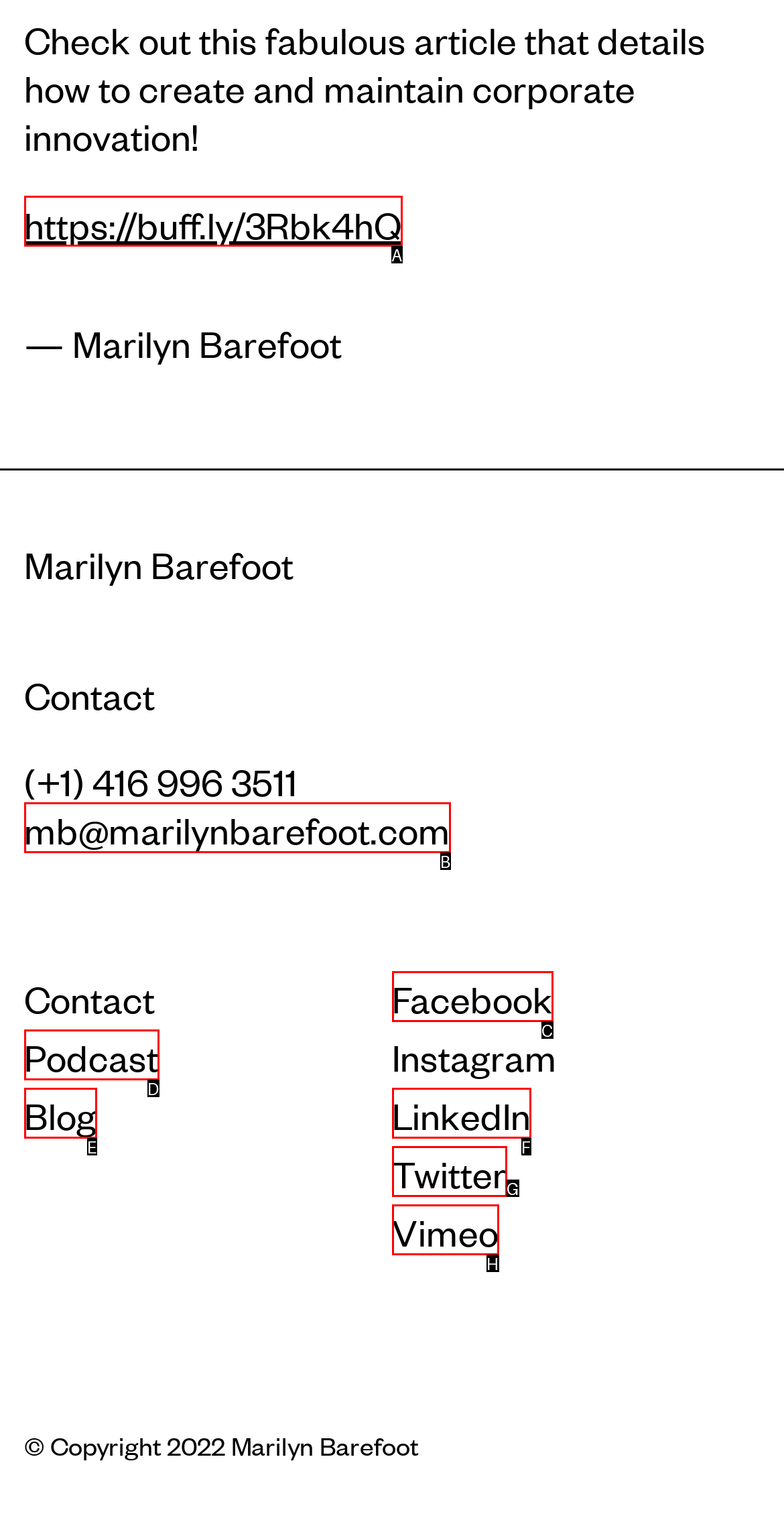Based on the given description: LinkedIn, determine which HTML element is the best match. Respond with the letter of the chosen option.

F